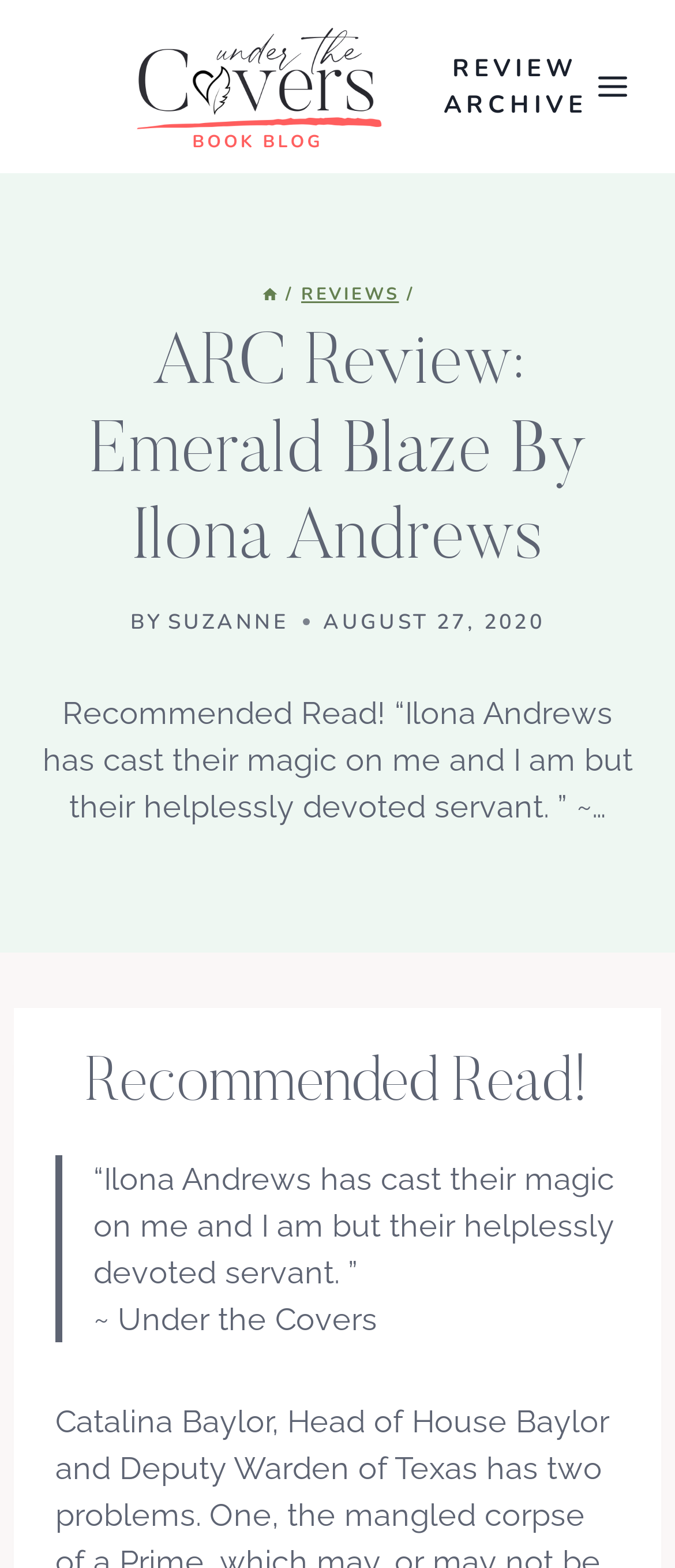Using the image as a reference, answer the following question in as much detail as possible:
Who is the author of the book?

The answer can be found in the link element 'Ilona Andrews' which is part of the text 'ARC Review: Emerald Blaze By Ilona Andrews', indicating that Ilona Andrews is the author of the book.